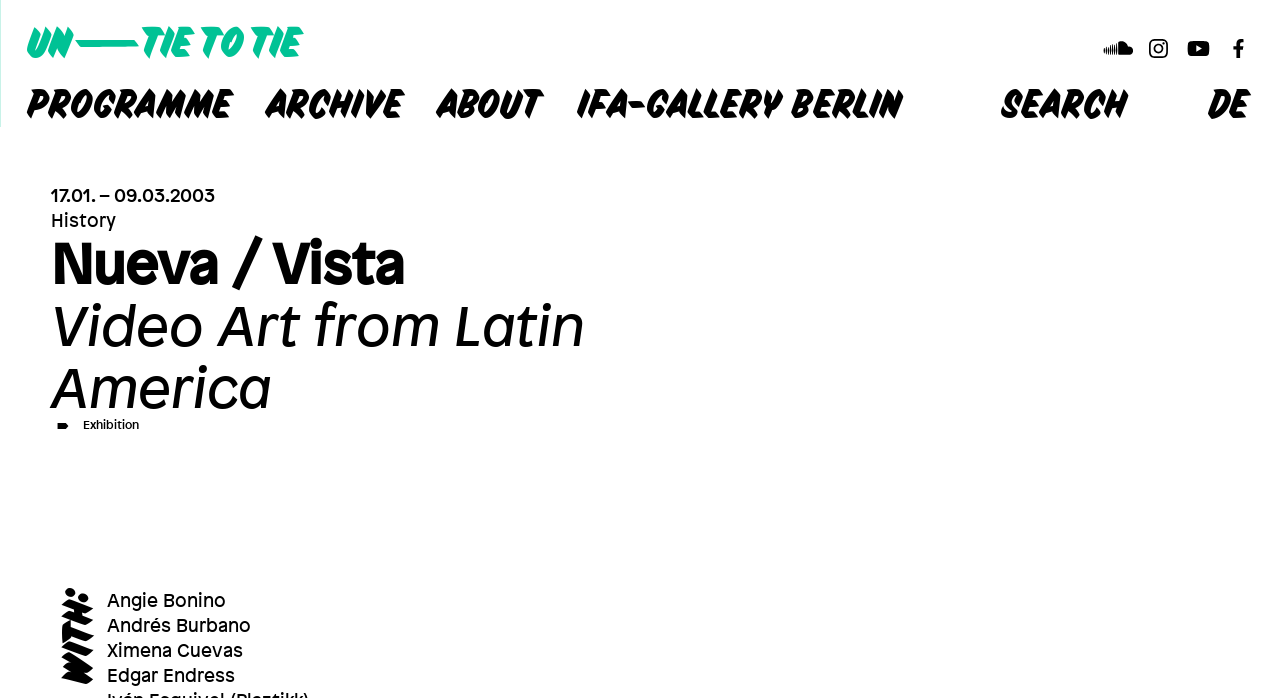Please give a succinct answer to the question in one word or phrase:
How many artists are listed on the webpage?

5